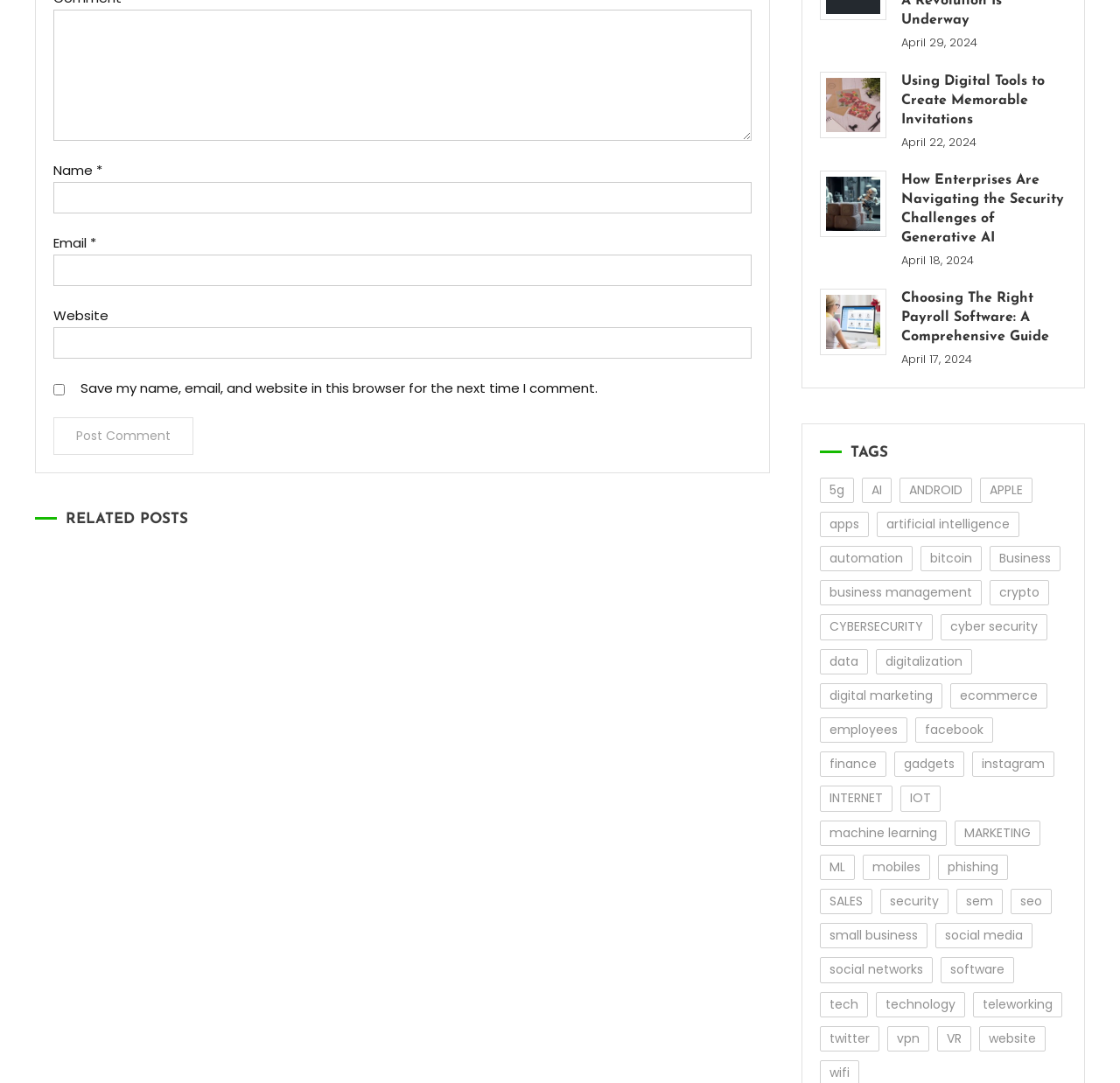Find the bounding box coordinates of the clickable region needed to perform the following instruction: "Click on the 'TAGS' section". The coordinates should be provided as four float numbers between 0 and 1, i.e., [left, top, right, bottom].

[0.732, 0.408, 0.952, 0.429]